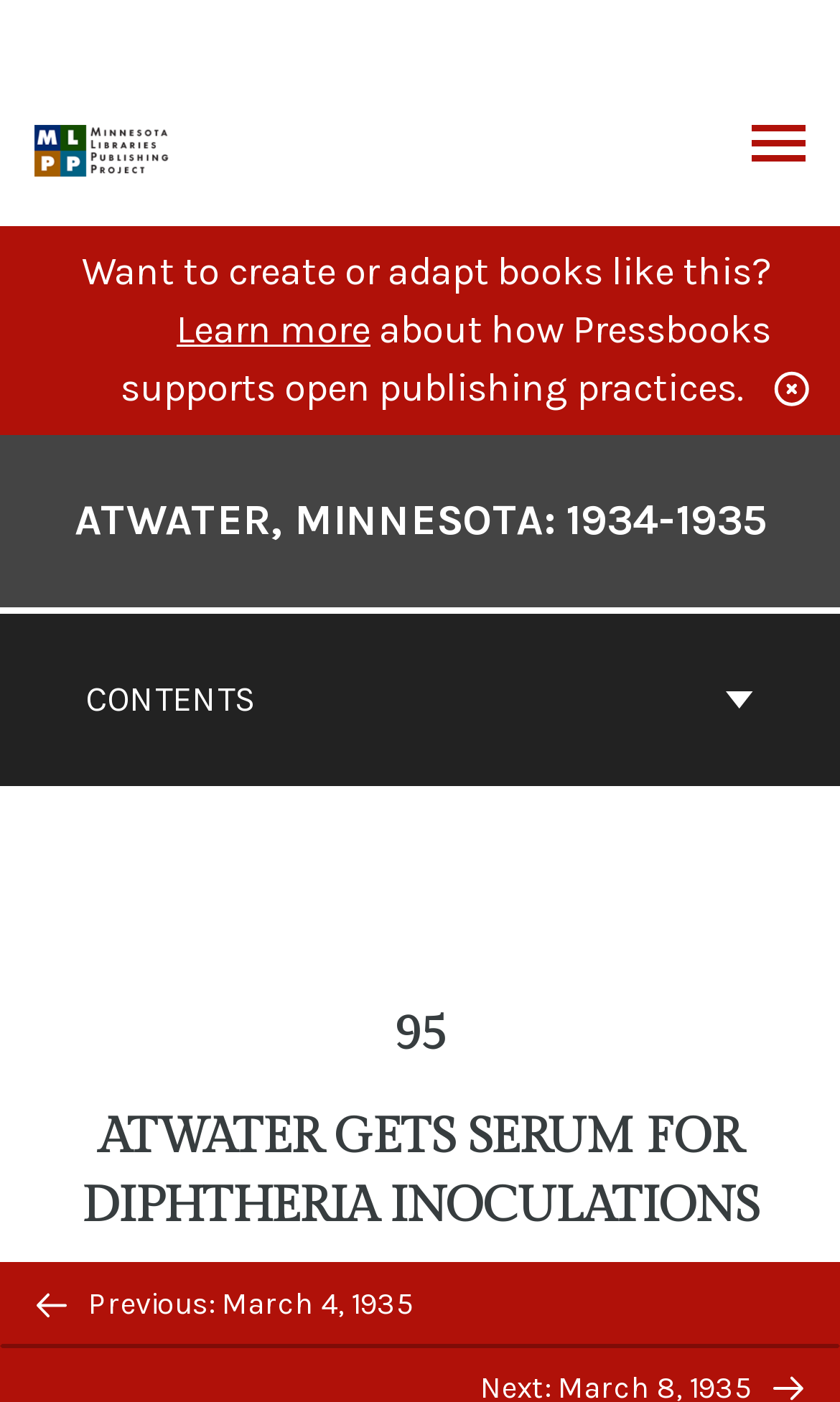What is the purpose of the webpage?
Observe the image and answer the question with a one-word or short phrase response.

To display a book